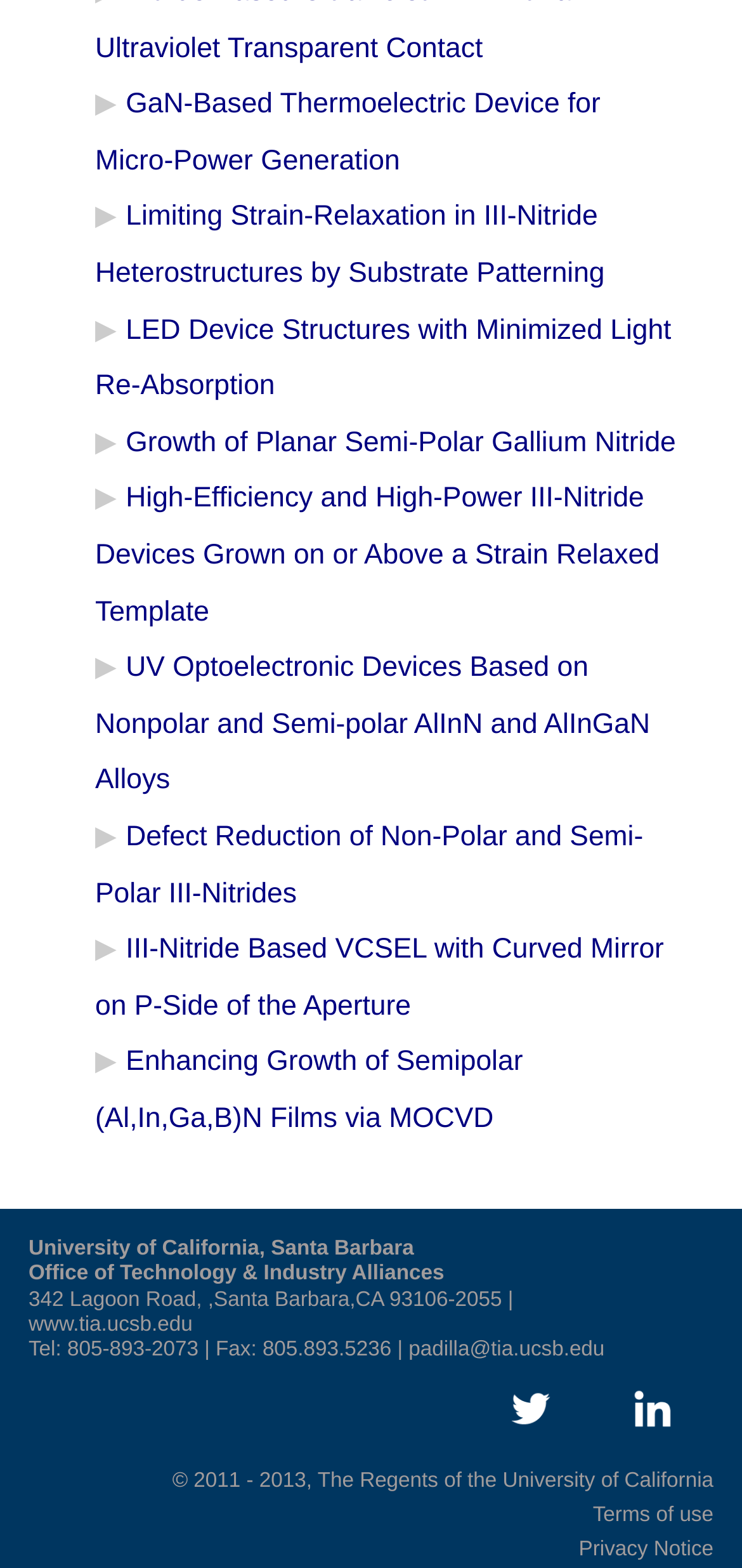Locate the bounding box coordinates of the UI element described by: "alt="LinkedIn"". The bounding box coordinates should consist of four float numbers between 0 and 1, i.e., [left, top, right, bottom].

[0.823, 0.877, 0.936, 0.925]